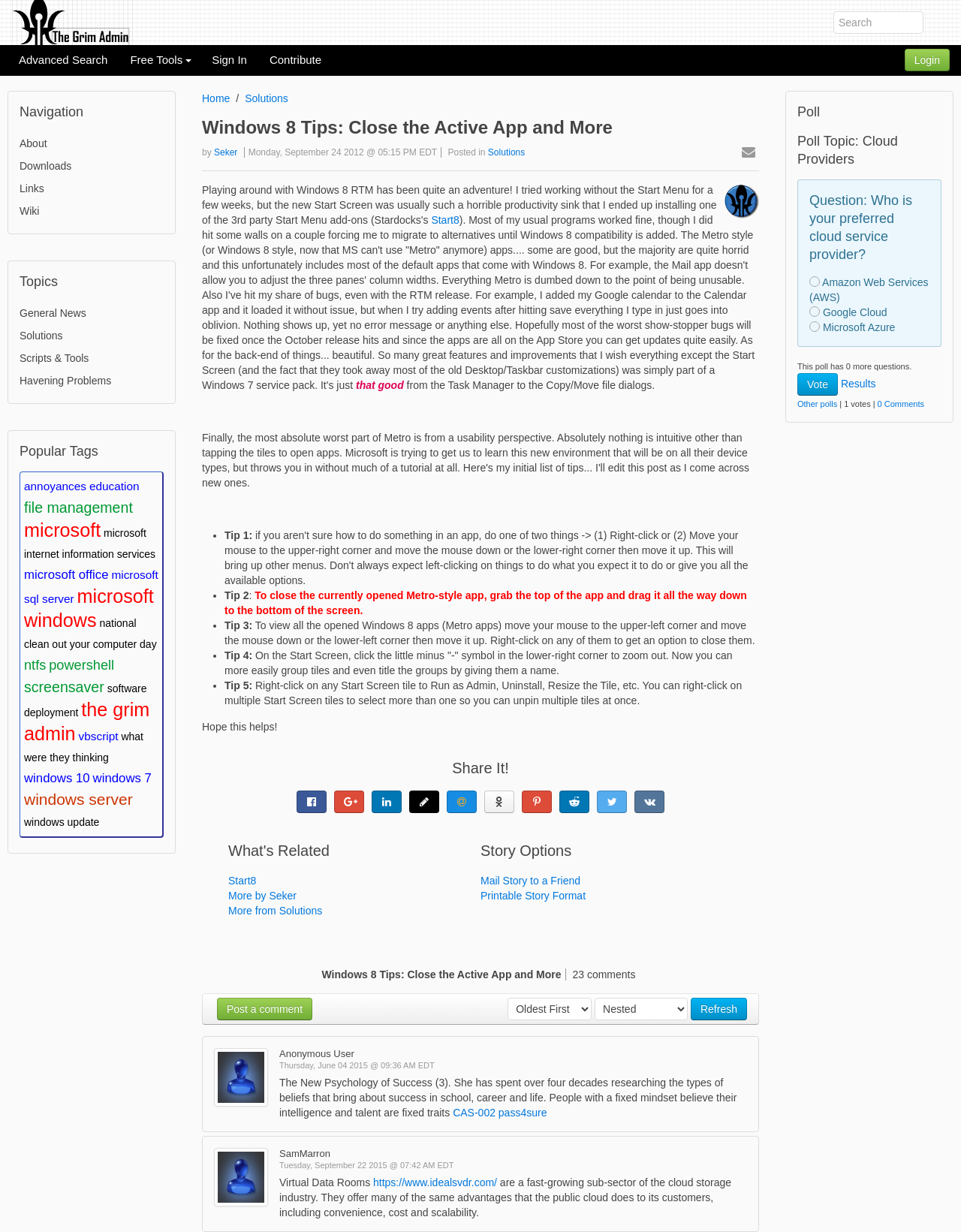Identify the bounding box coordinates for the region of the element that should be clicked to carry out the instruction: "Search for topics". The bounding box coordinates should be four float numbers between 0 and 1, i.e., [left, top, right, bottom].

None